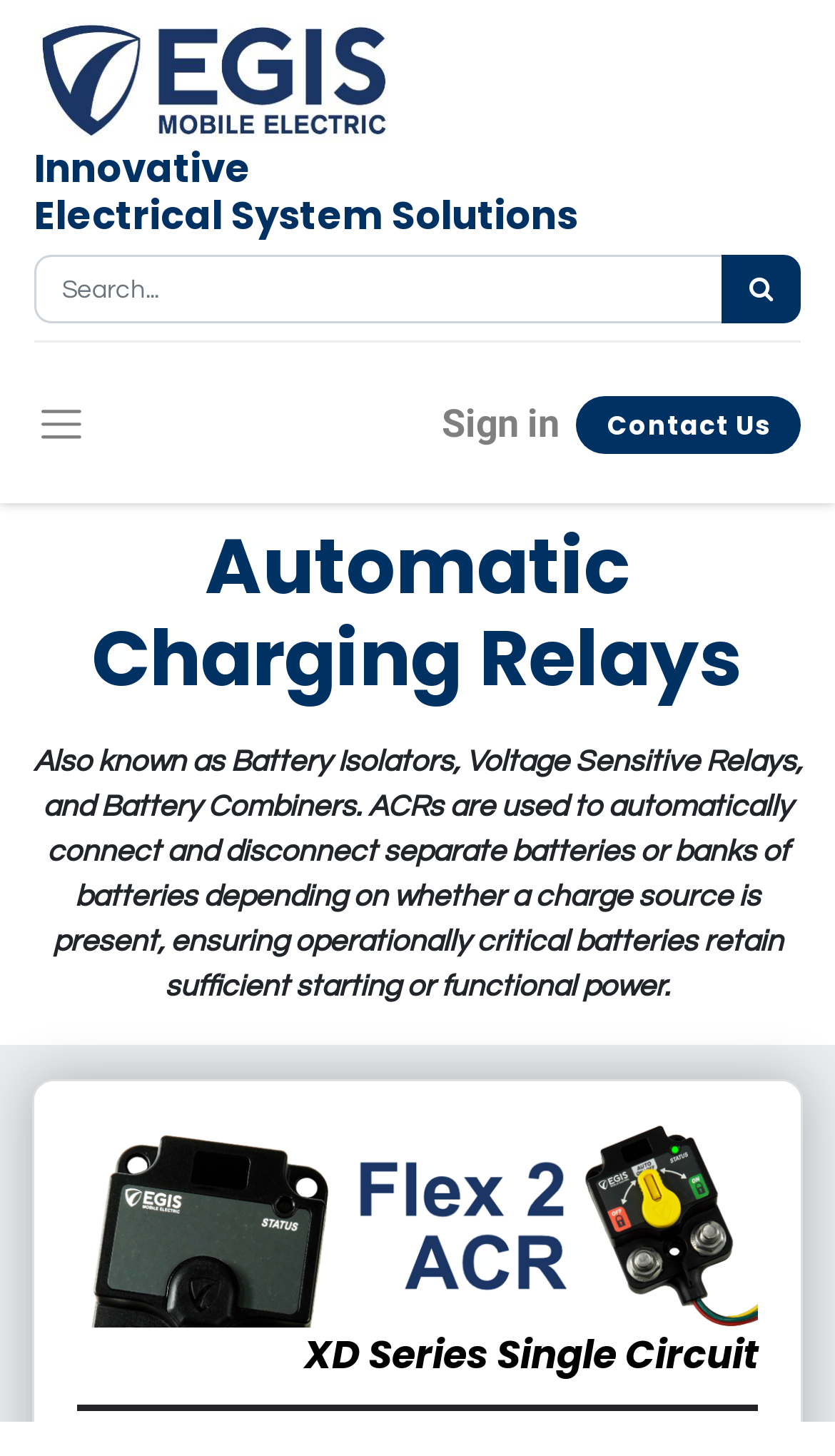Answer briefly with one word or phrase:
What can be found on the top right corner of the webpage?

Sign in and Contact Us links